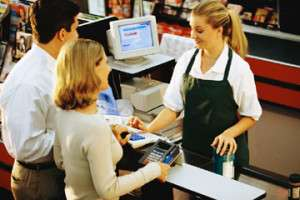Analyze the image and provide a detailed answer to the question: What is the cashier wearing?

The cashier is wearing an apron, which is a common attire for cashiers in a retail setting, indicating their role and profession.